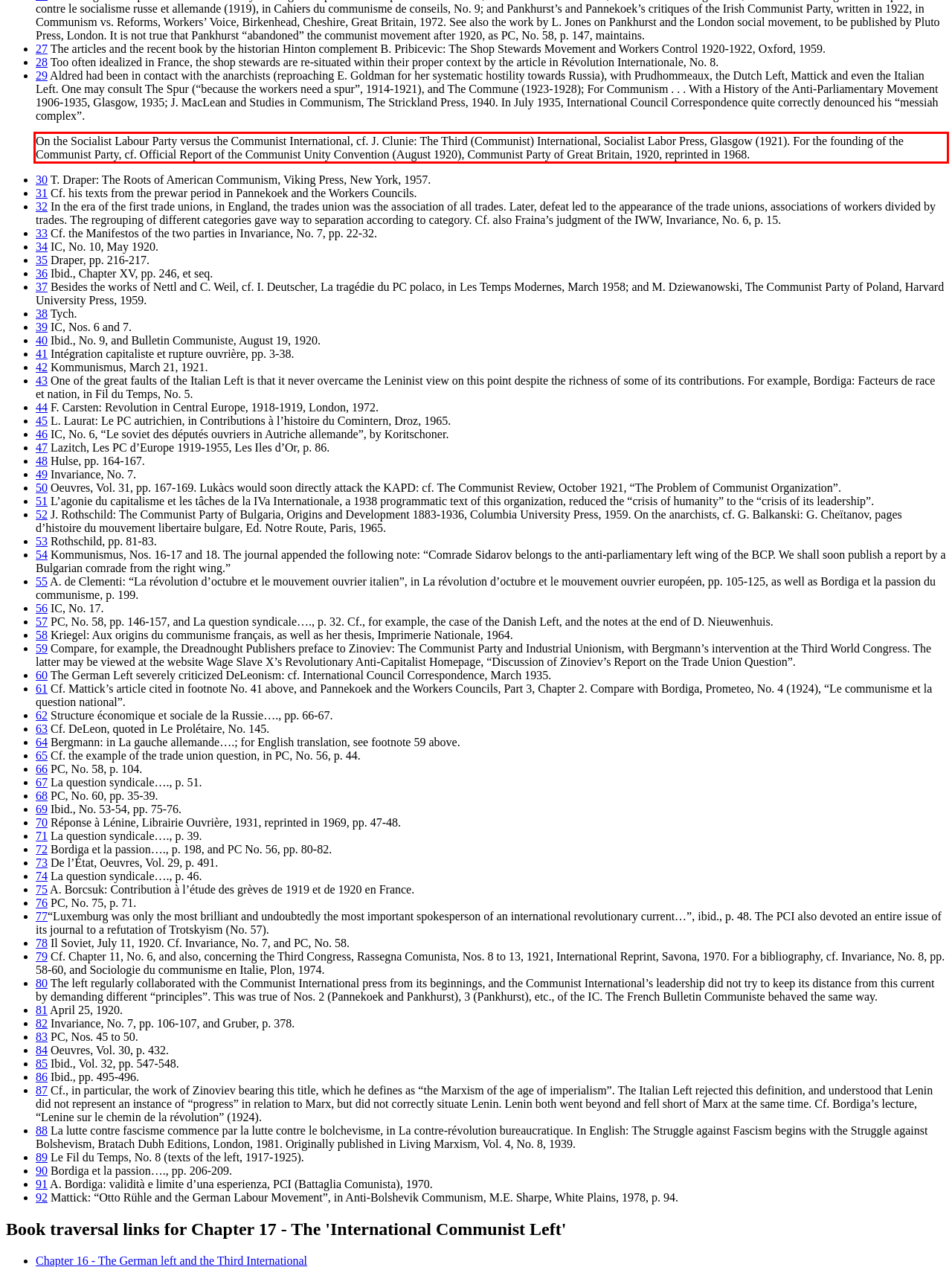Please use OCR to extract the text content from the red bounding box in the provided webpage screenshot.

On the Socialist Labour Party versus the Communist International, cf. J. Clunie: The Third (Communist) International, Socialist Labor Press, Glasgow (1921). For the founding of the Communist Party, cf. Official Report of the Communist Unity Convention (August 1920), Communist Party of Great Britain, 1920, reprinted in 1968.